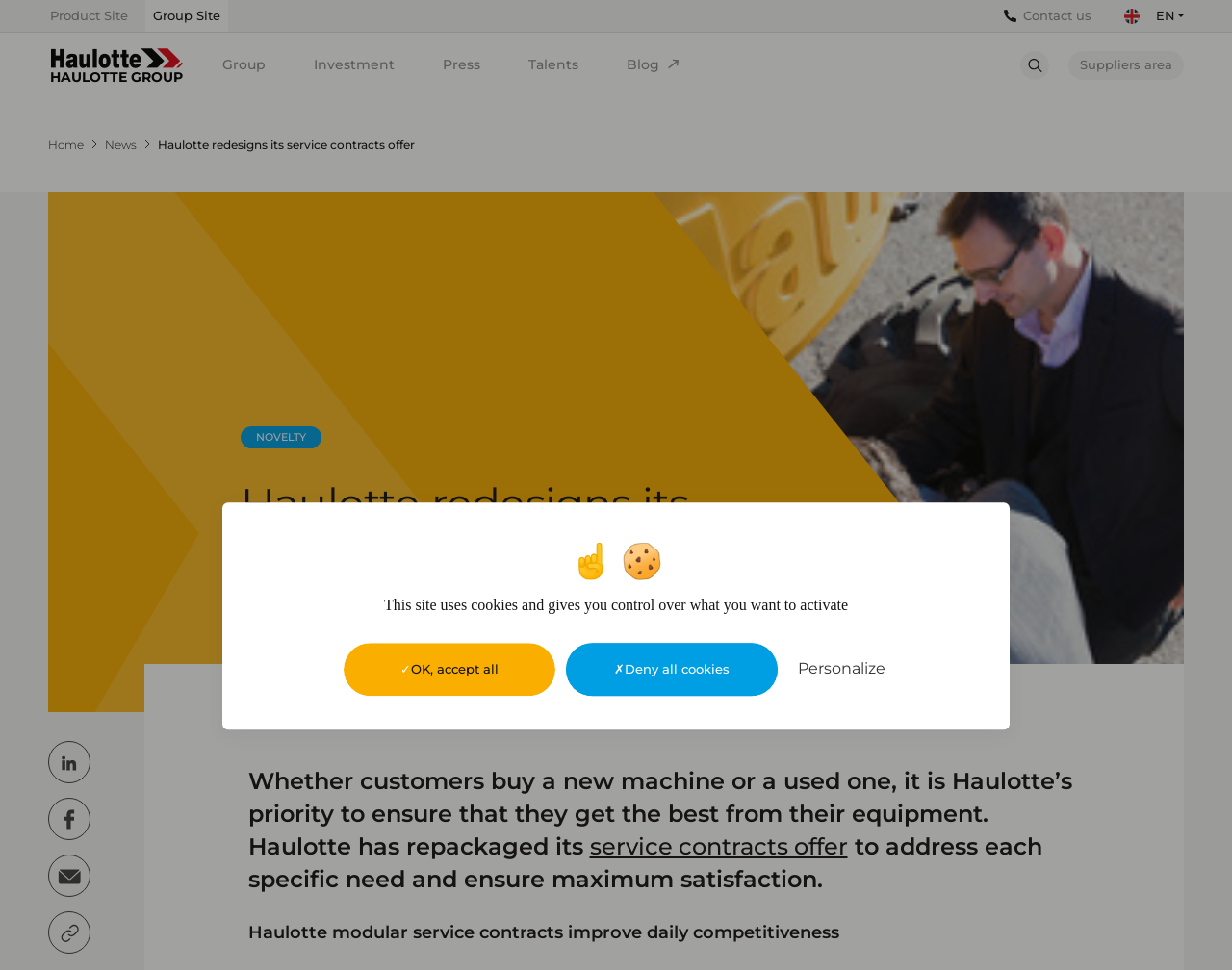What is the estimated reading time of the article?
Please provide a comprehensive answer based on the contents of the image.

The webpage indicates that the estimated reading time of the article is 3 minutes, which suggests that it is a relatively short article.